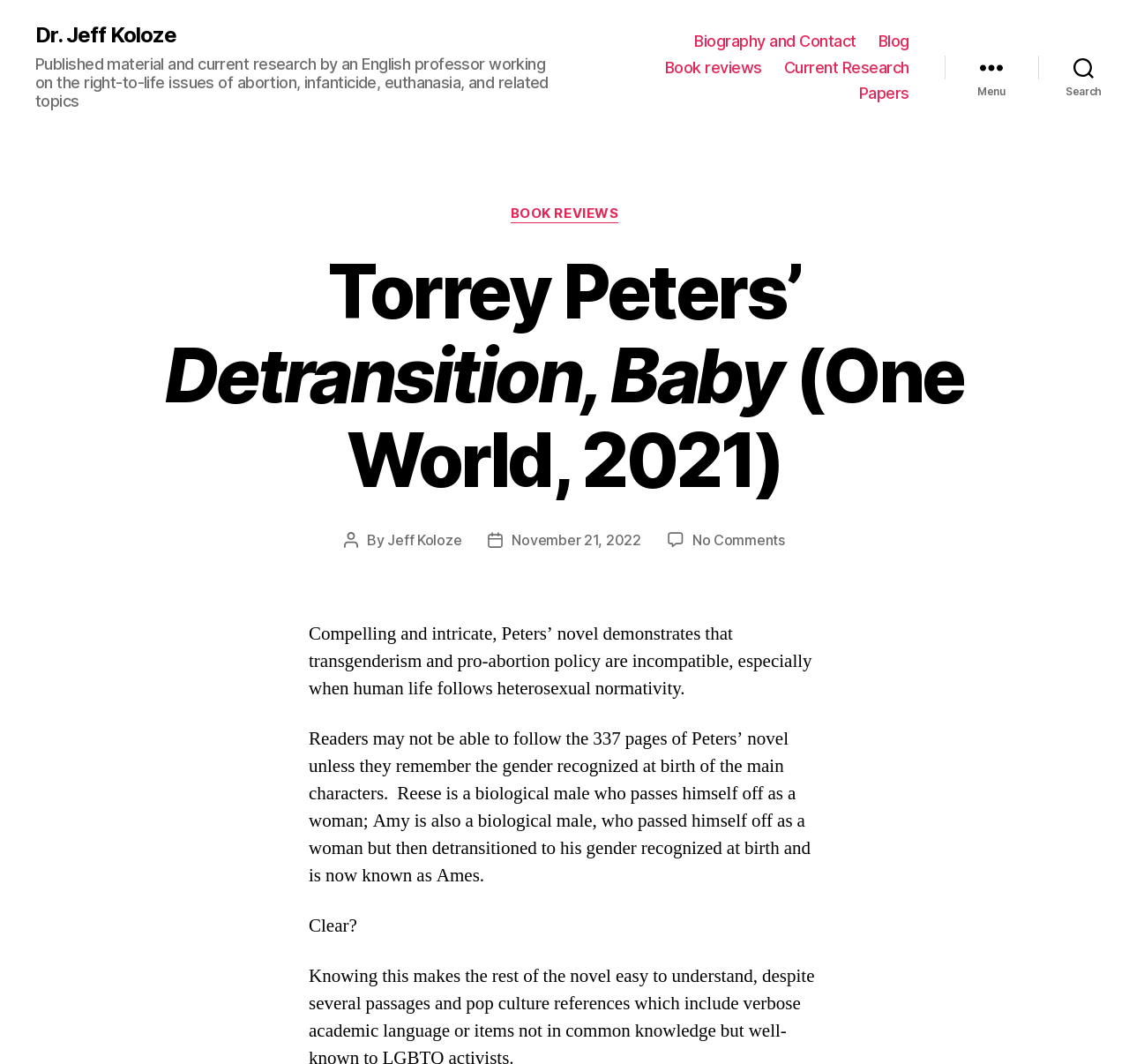Determine the bounding box coordinates for the region that must be clicked to execute the following instruction: "Sign up for the newsletter".

None